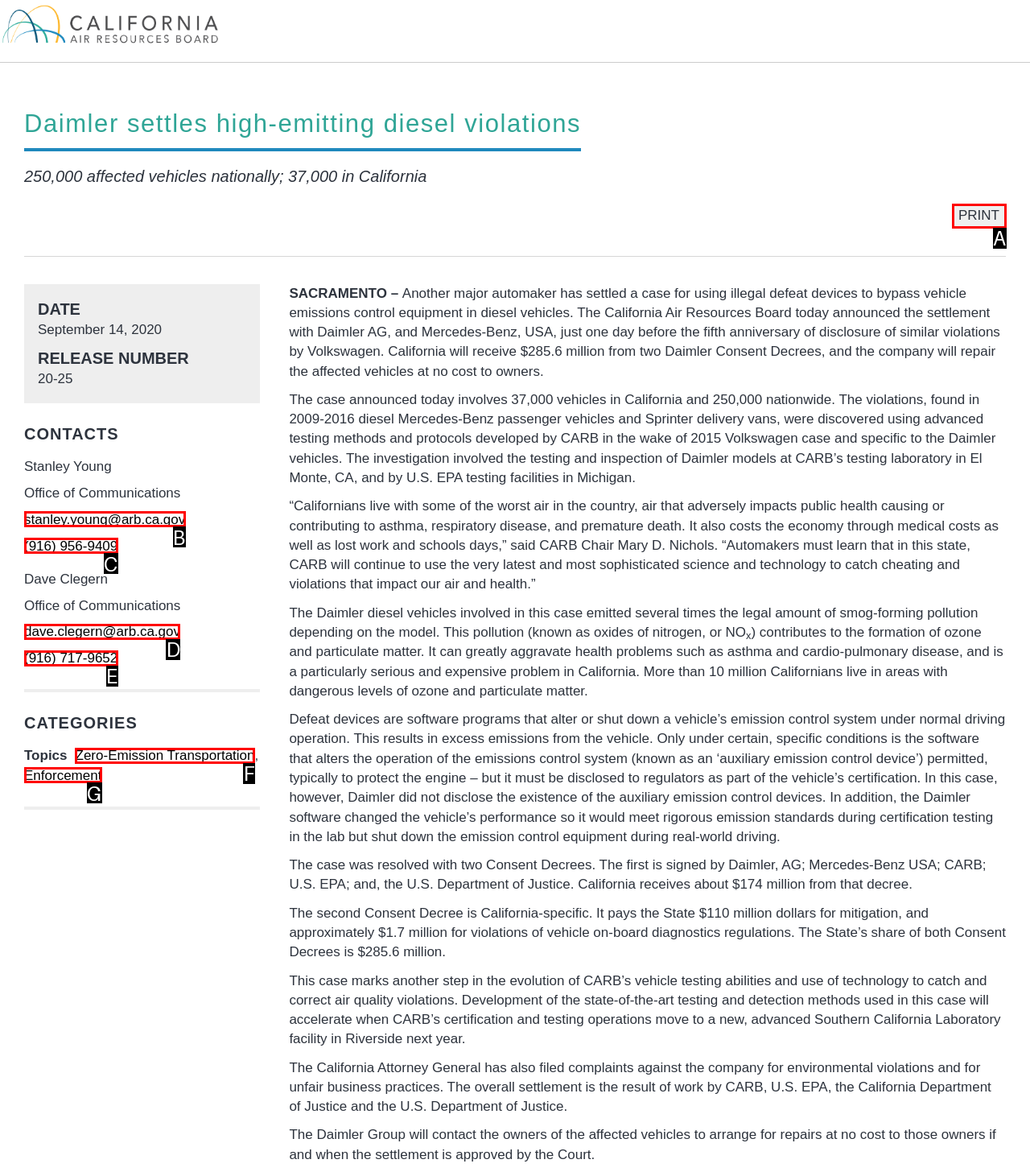Which lettered option matches the following description: dave.clegern@arb.ca.gov
Provide the letter of the matching option directly.

D